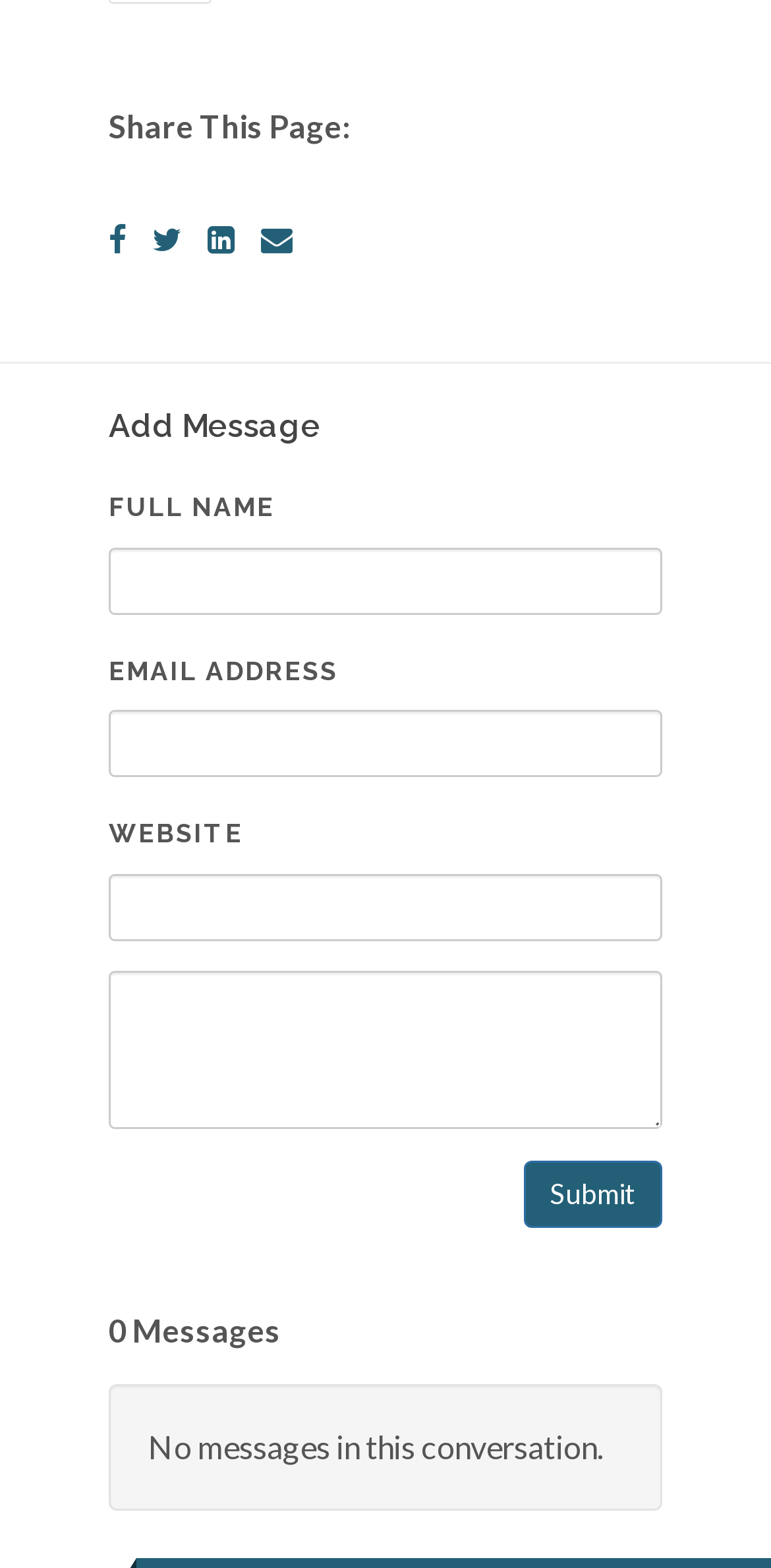Please look at the image and answer the question with a detailed explanation: What is the purpose of the 'Share This Page' section?

The 'Share This Page' section contains links to Facebook, Twitter, LinkedIn, and Email, which suggests that it is intended for users to share the current webpage on these social media platforms.